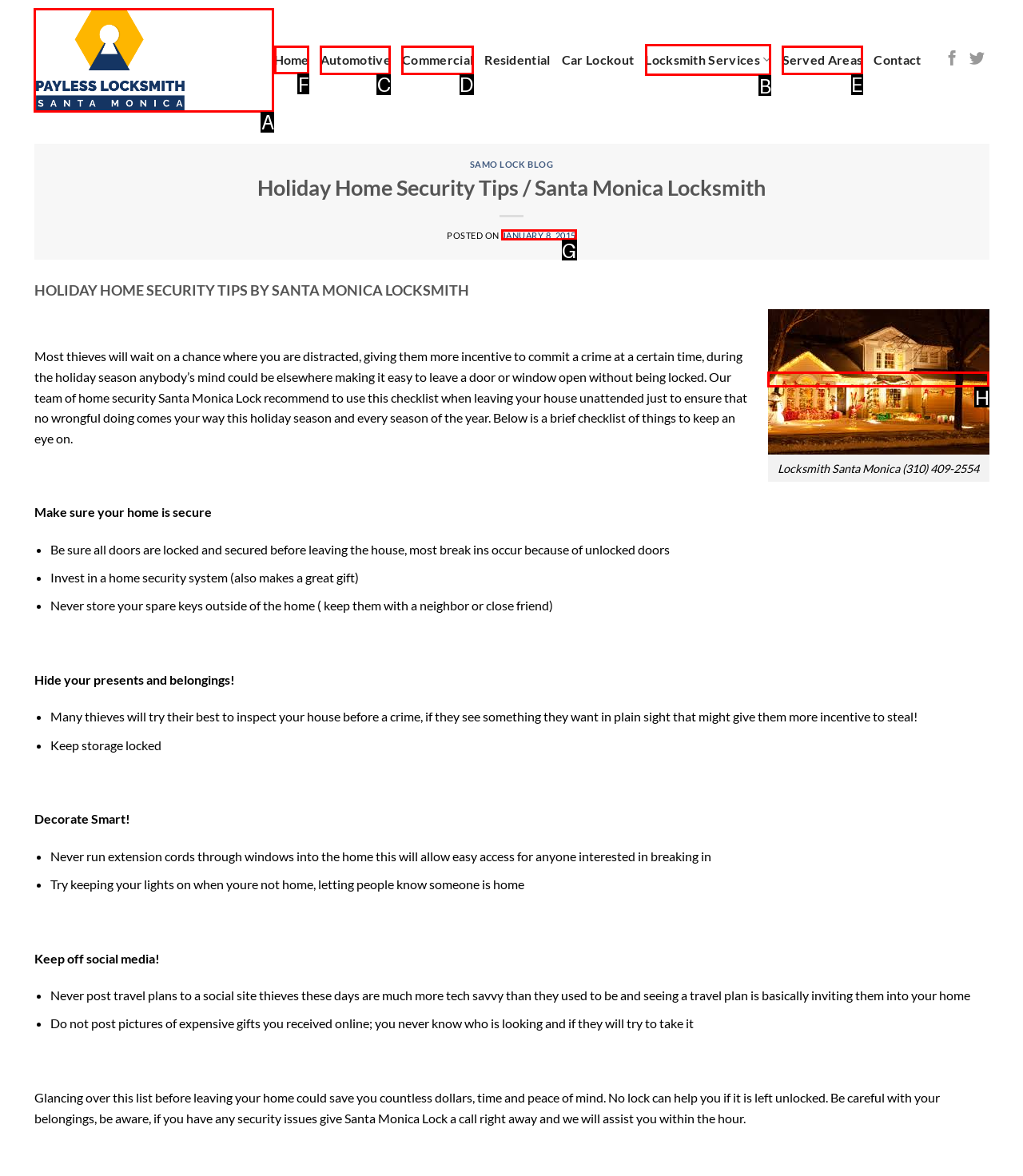To perform the task "Click on the 'Home' link", which UI element's letter should you select? Provide the letter directly.

F